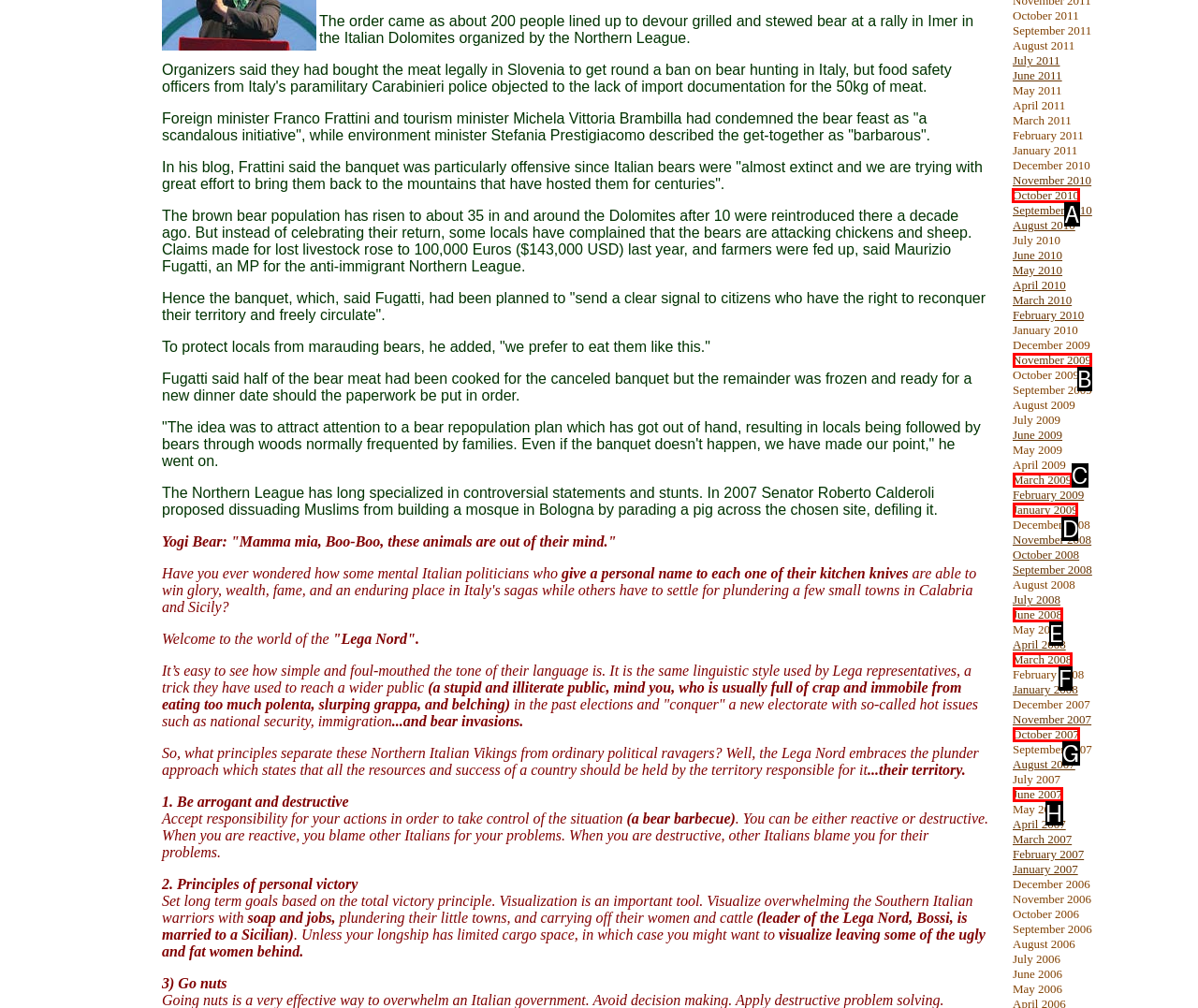Tell me which one HTML element I should click to complete the following task: Click on 'October 2010' Answer with the option's letter from the given choices directly.

A